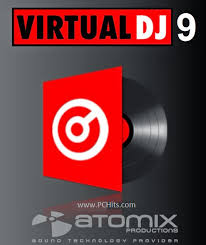Please provide a comprehensive answer to the question below using the information from the image: What is the latest version of the software?

The logo of Virtual DJ 9 features the number '9', which suggests that the latest version of the software is version 9, implying ongoing updates and features aimed at providing an enhanced user experience for DJs and music enthusiasts.